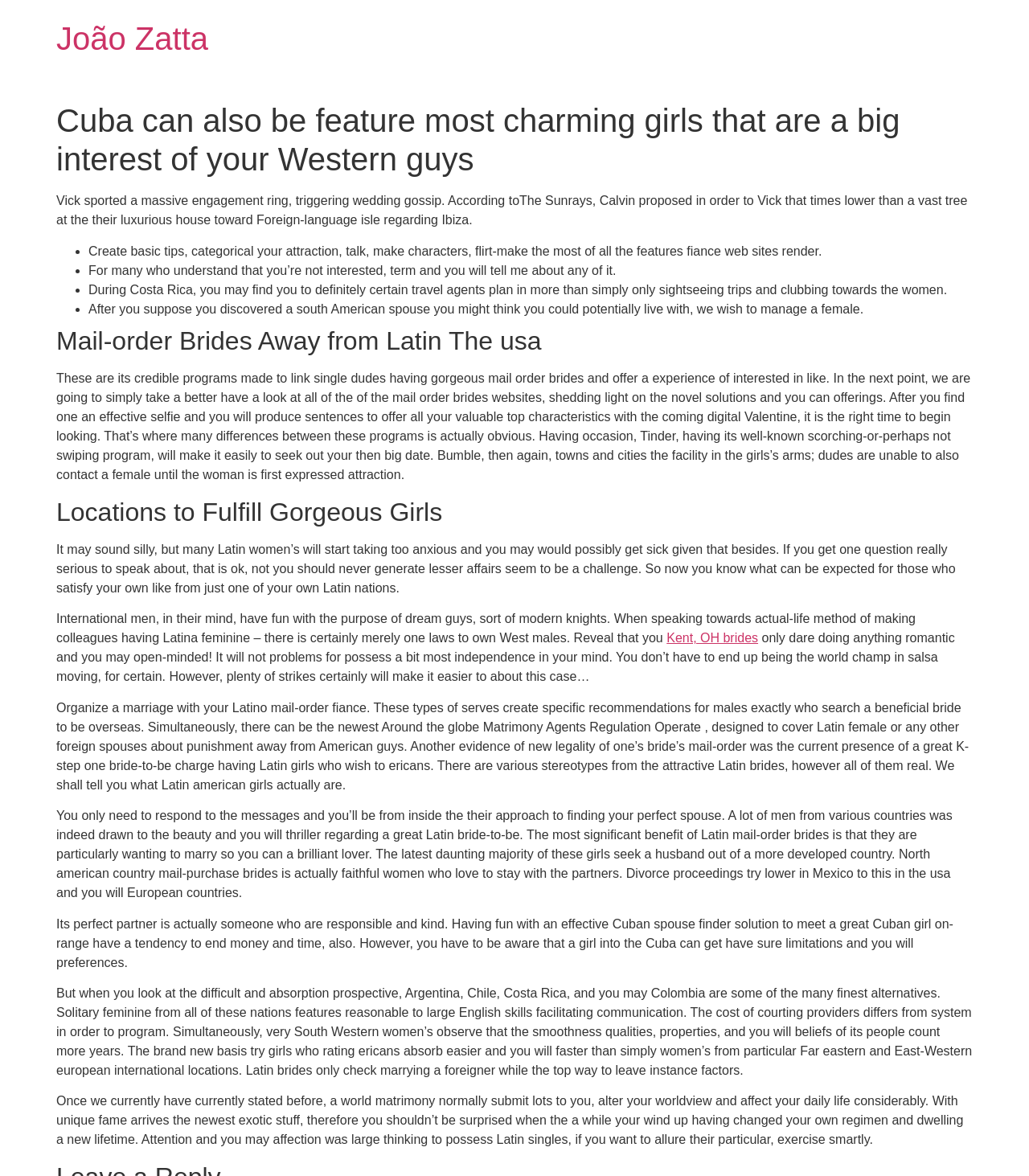What is the attitude of Latin women towards marriage?
Please utilize the information in the image to give a detailed response to the question.

The webpage suggests that Latin women are eager to marry and start a family. It mentions that they are looking for a husband from a more developed country, and that they are willing to leave their home country to start a new life with their partner.